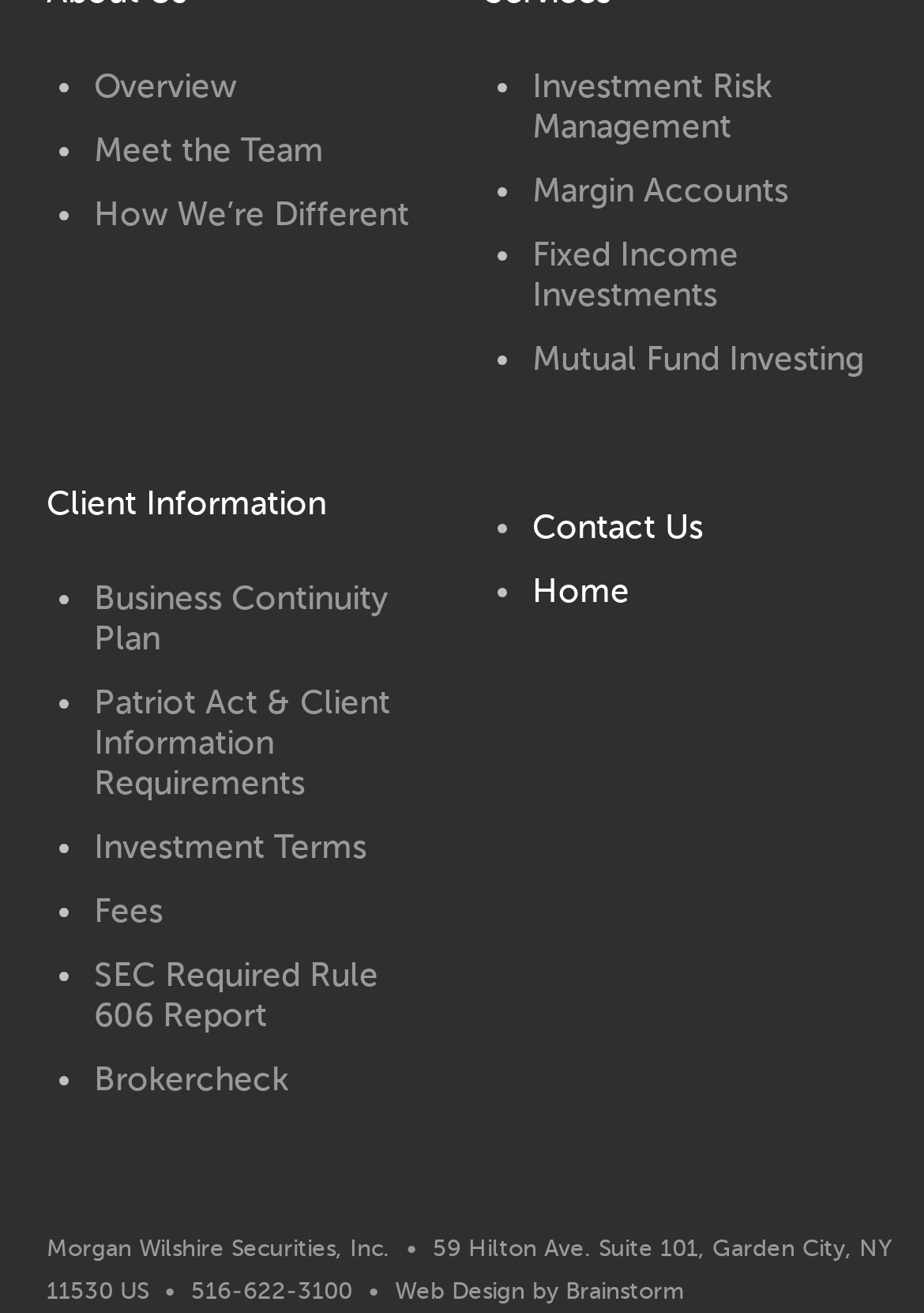Using the element description provided, determine the bounding box coordinates in the format (top-left x, top-left y, bottom-right x, bottom-right y). Ensure that all values are floating point numbers between 0 and 1. Element description: here

None